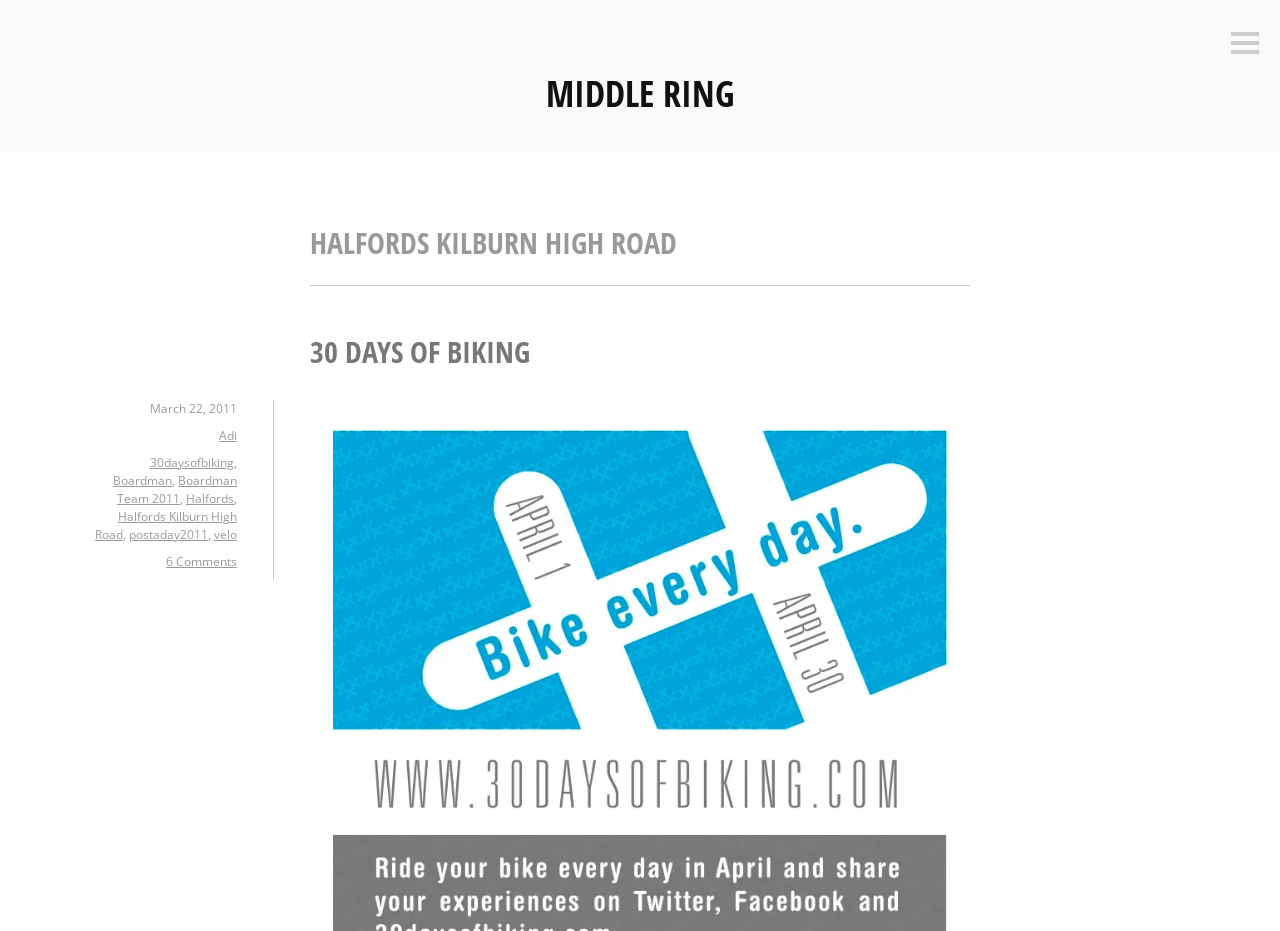What is the name of the road?
Please provide a detailed answer to the question.

I determined the answer by looking at the heading element 'MIDDLE RING' and the link 'MIDDLE RING' which suggests that the webpage is related to a location called Middle Ring.